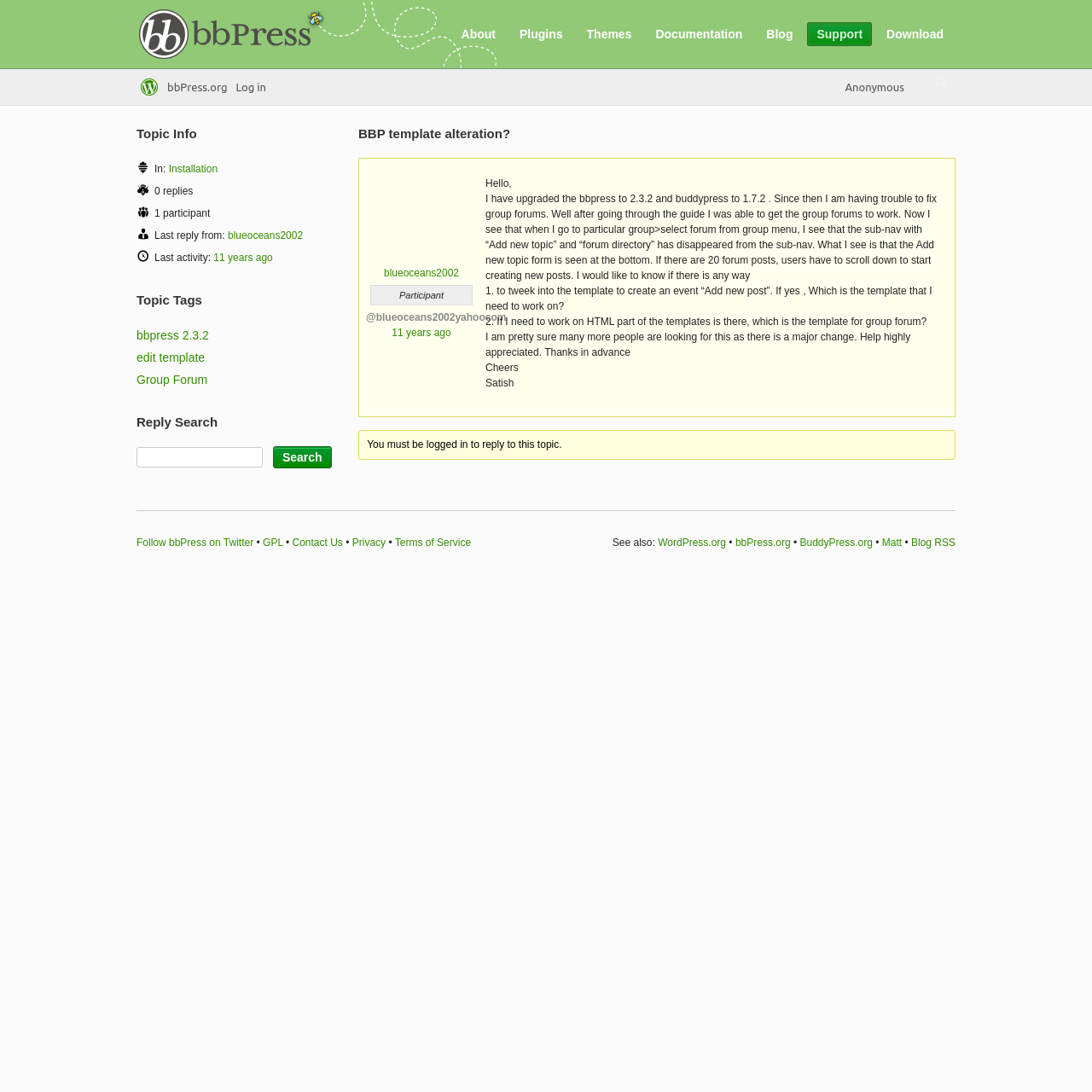Find the bounding box coordinates for the area that should be clicked to accomplish the instruction: "Read the 'How to Raise Debt Capital Easily' article".

None